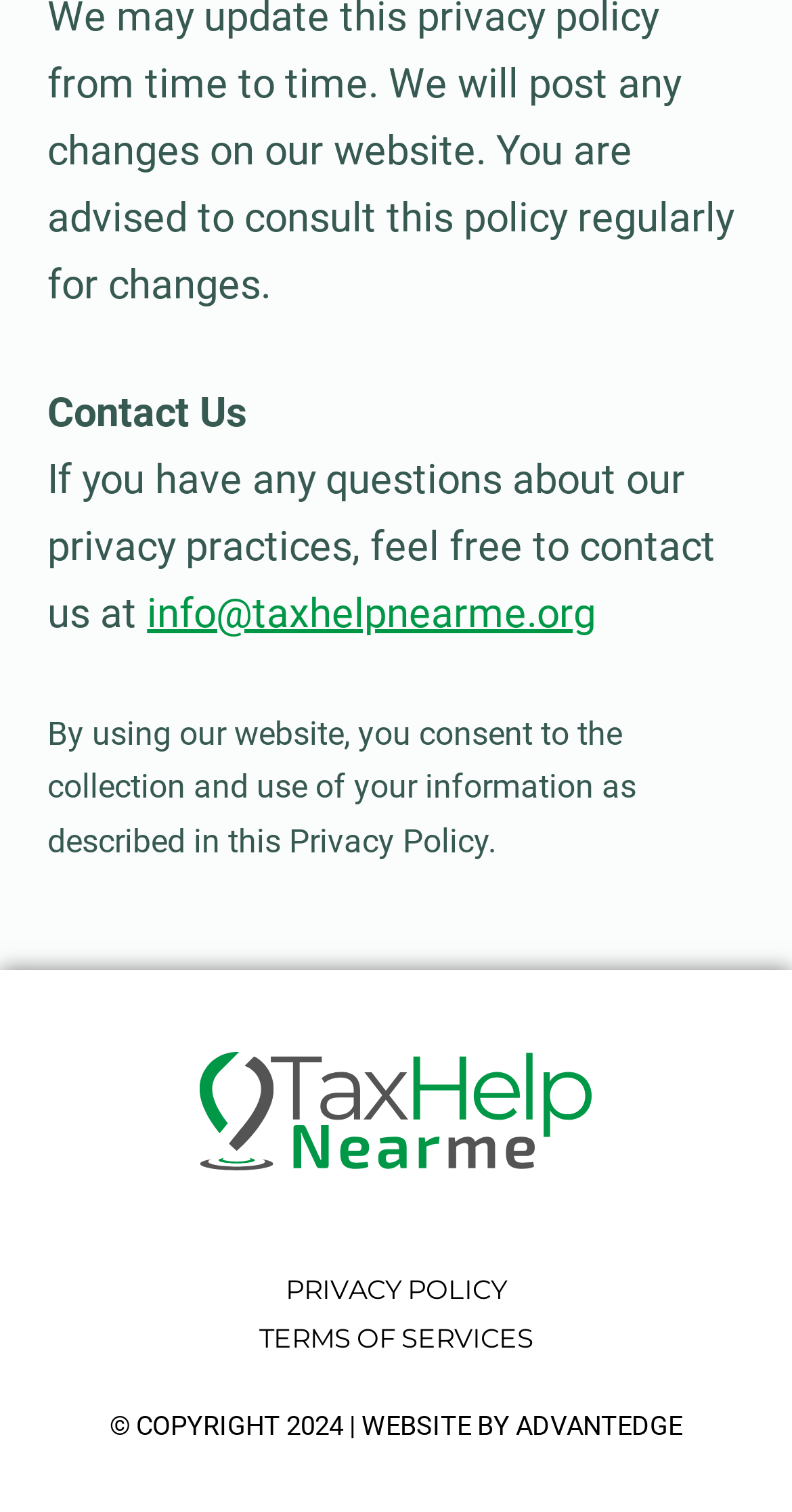What is the year of copyright for the website?
Please provide a comprehensive answer based on the details in the screenshot.

The copyright information at the bottom of the page mentions '© COPYRIGHT 2024', indicating that the year of copyright for the website is 2024.